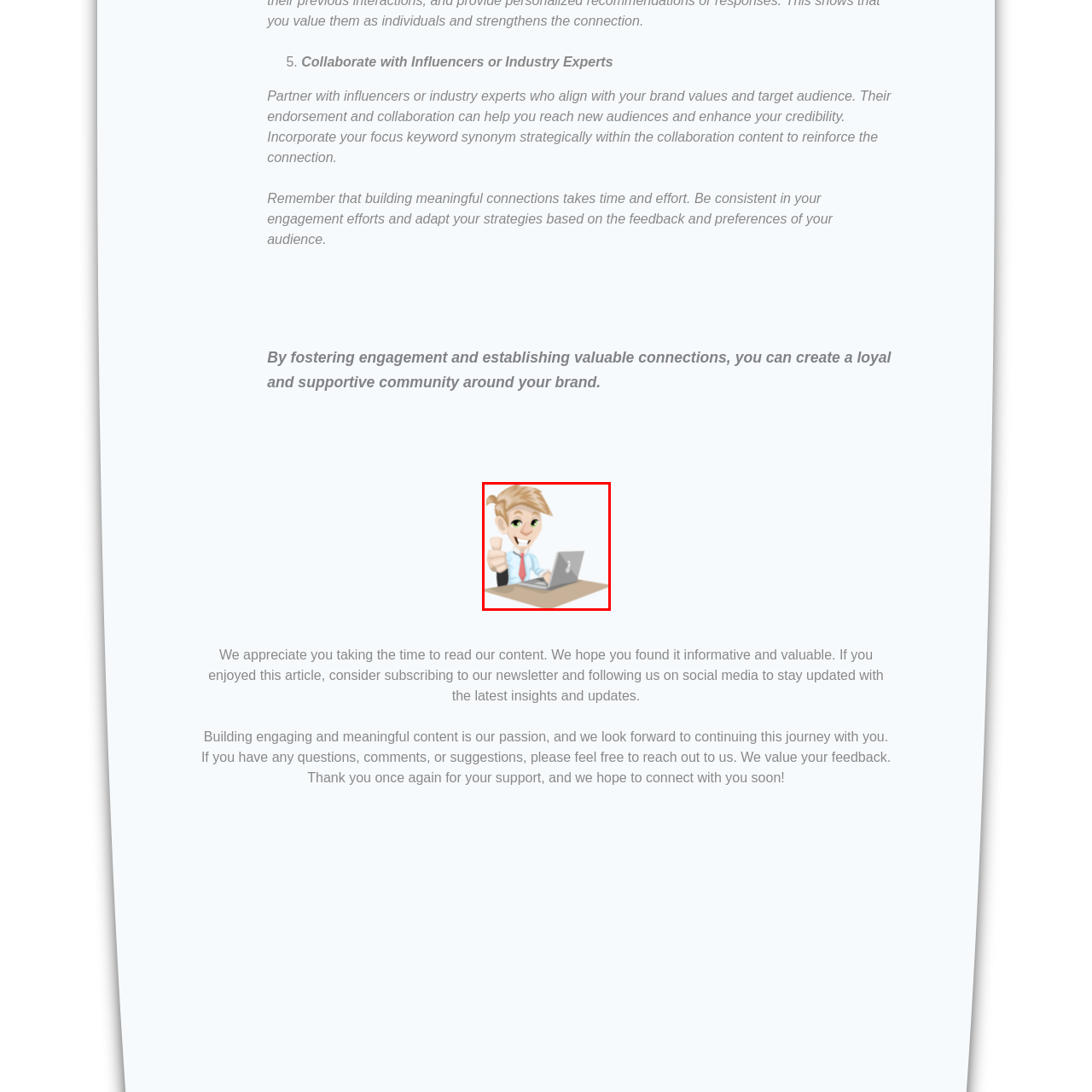What is the laptop symbolizing in the image?
Look closely at the area highlighted by the red bounding box and give a detailed response to the question.

The laptop in the image is symbolizing a modern and engaging work environment, which is consistent with the theme of online marketing and collaboration with influencers and industry experts.